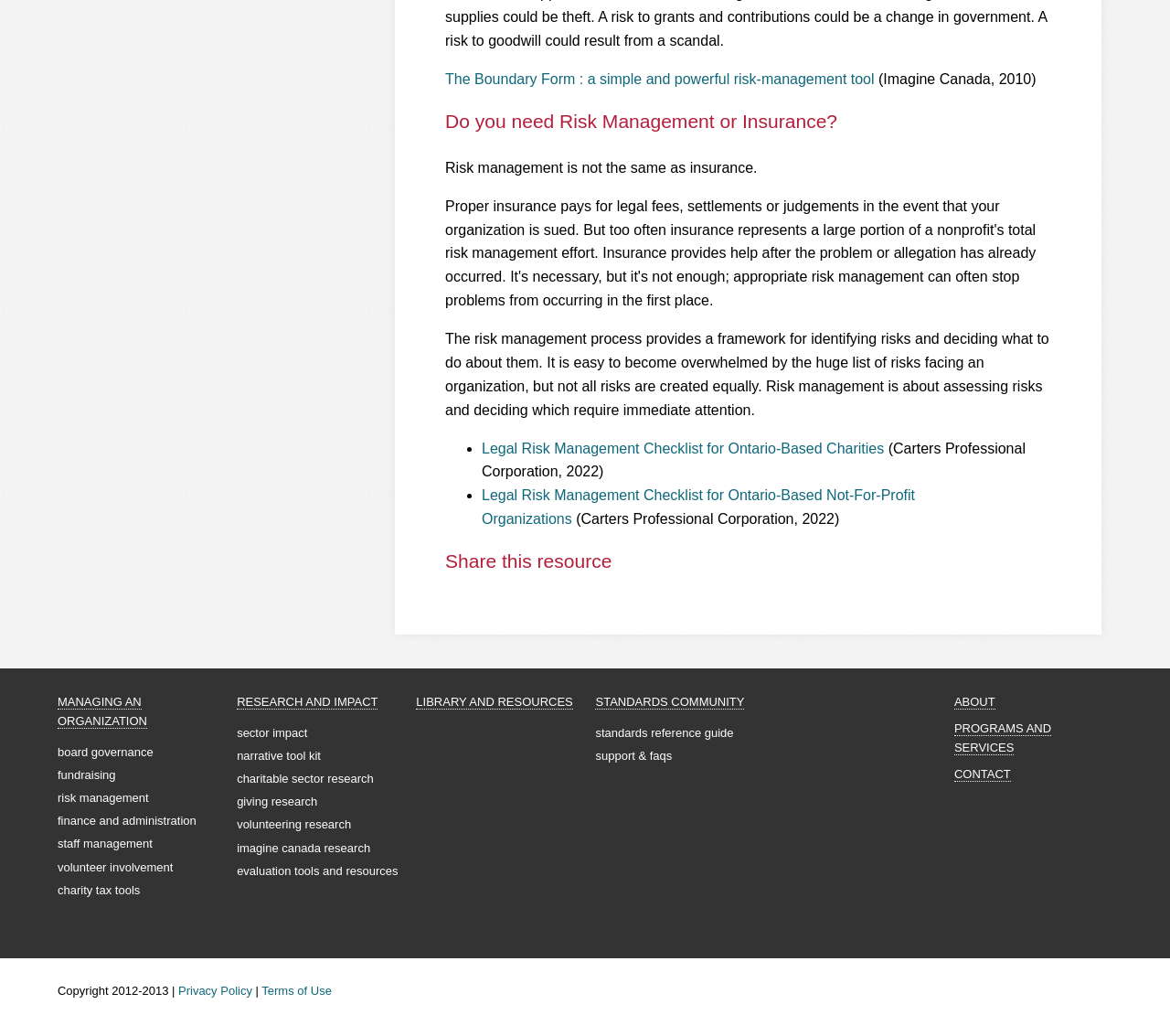Given the description of a UI element: "Evaluation Tools and Resources", identify the bounding box coordinates of the matching element in the webpage screenshot.

[0.202, 0.834, 0.34, 0.847]